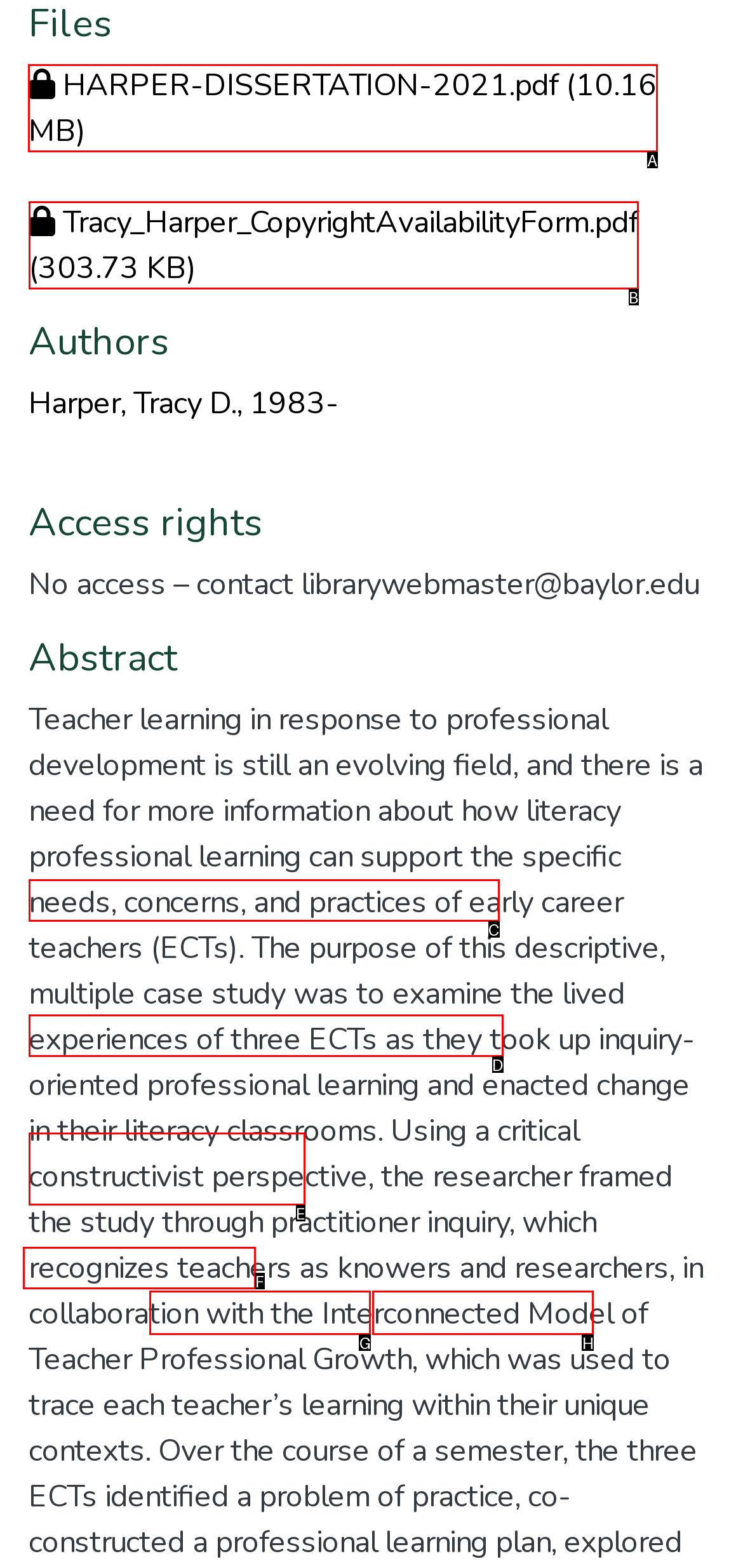From the available options, which lettered element should I click to complete this task: download Restricted bitstream HARPER-DISSERTATION-2021.pdf?

A